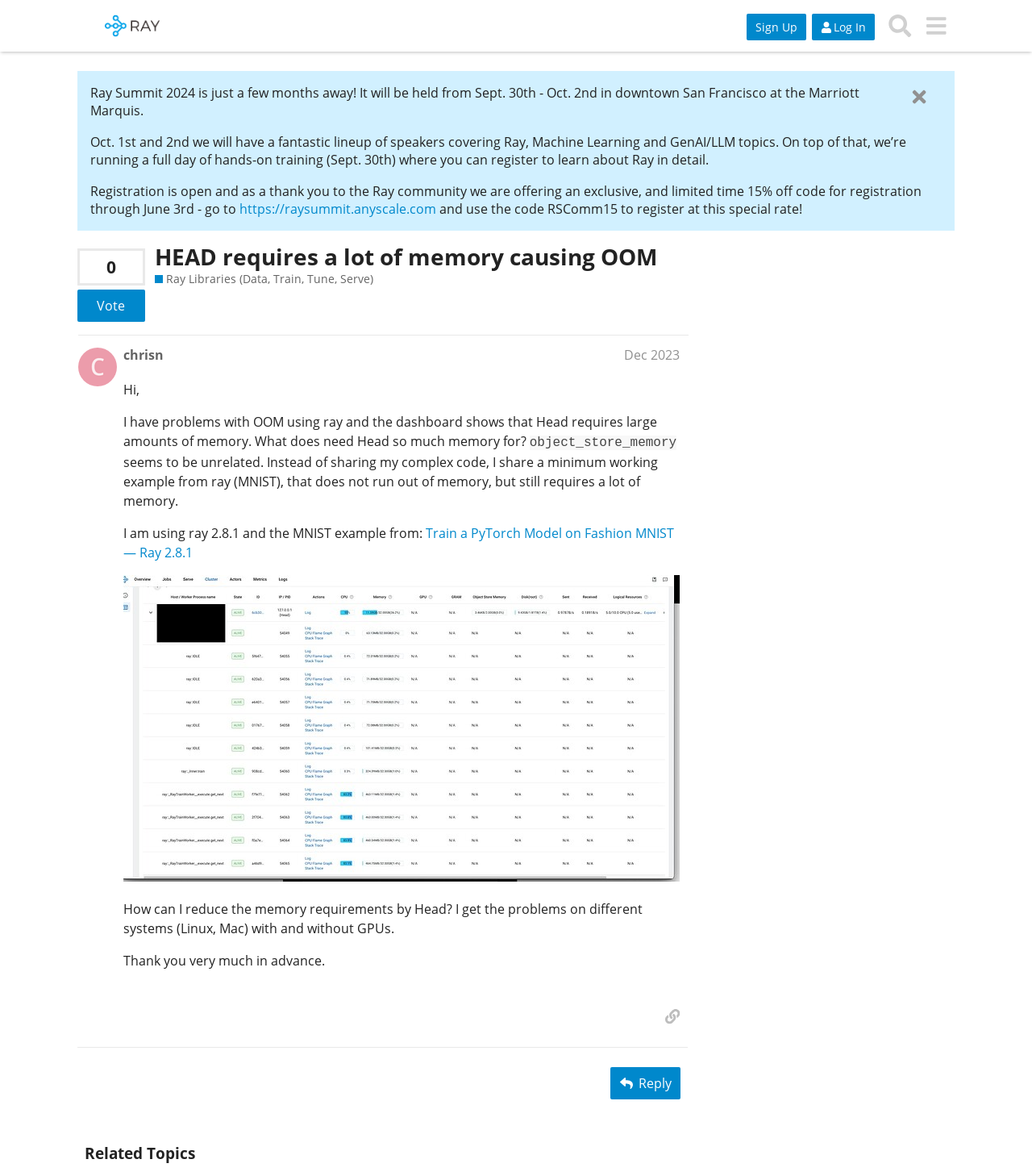Please determine the bounding box coordinates of the element to click on in order to accomplish the following task: "Reply". Ensure the coordinates are four float numbers ranging from 0 to 1, i.e., [left, top, right, bottom].

[0.592, 0.907, 0.659, 0.935]